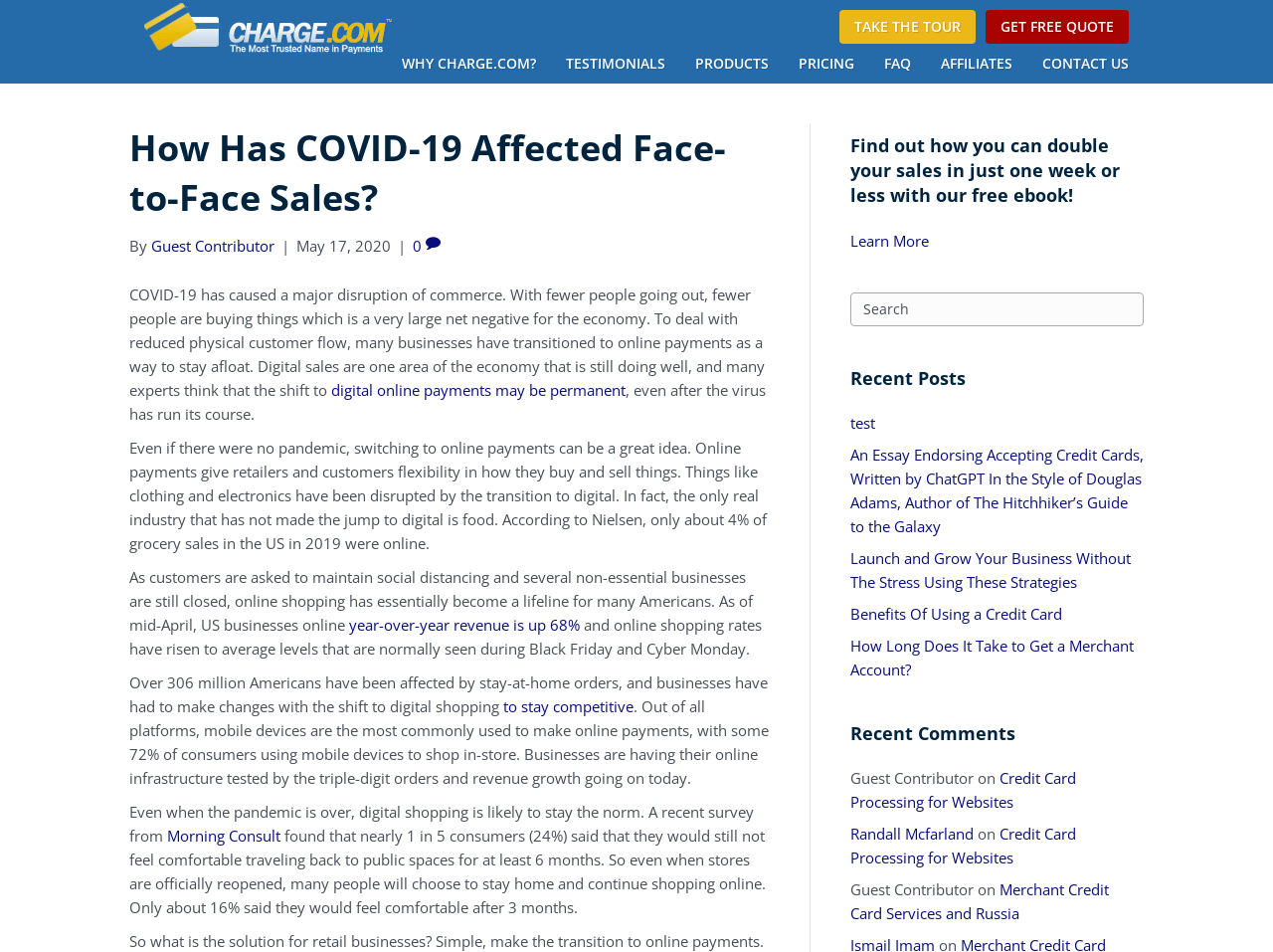Please find the bounding box coordinates (top-left x, top-left y, bottom-right x, bottom-right y) in the screenshot for the UI element described as follows: Credit Card Processing for Websites

[0.668, 0.865, 0.845, 0.911]